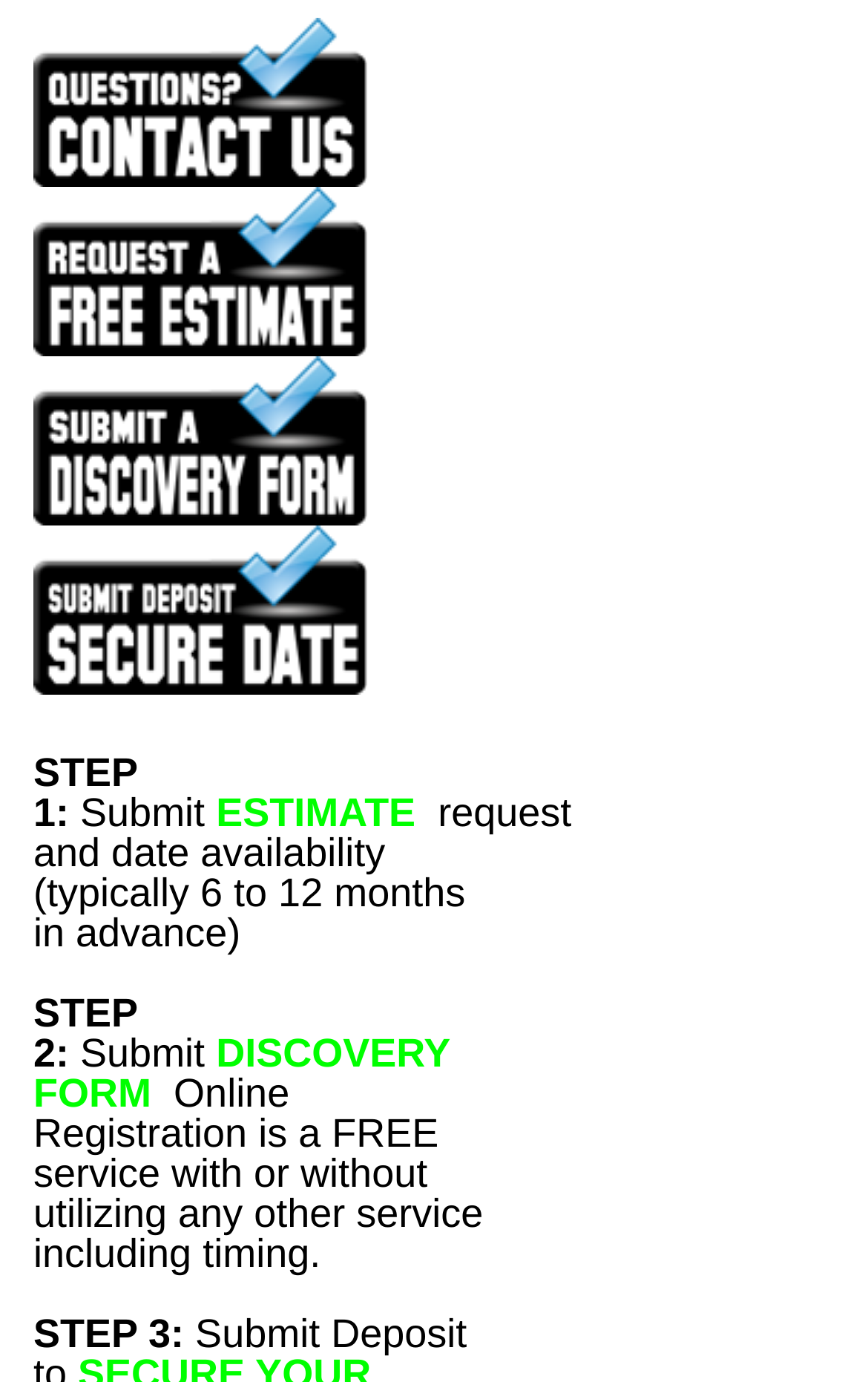Please provide the bounding box coordinates for the element that needs to be clicked to perform the following instruction: "Go to deposit page". The coordinates should be given as four float numbers between 0 and 1, i.e., [left, top, right, bottom].

[0.038, 0.424, 0.423, 0.454]